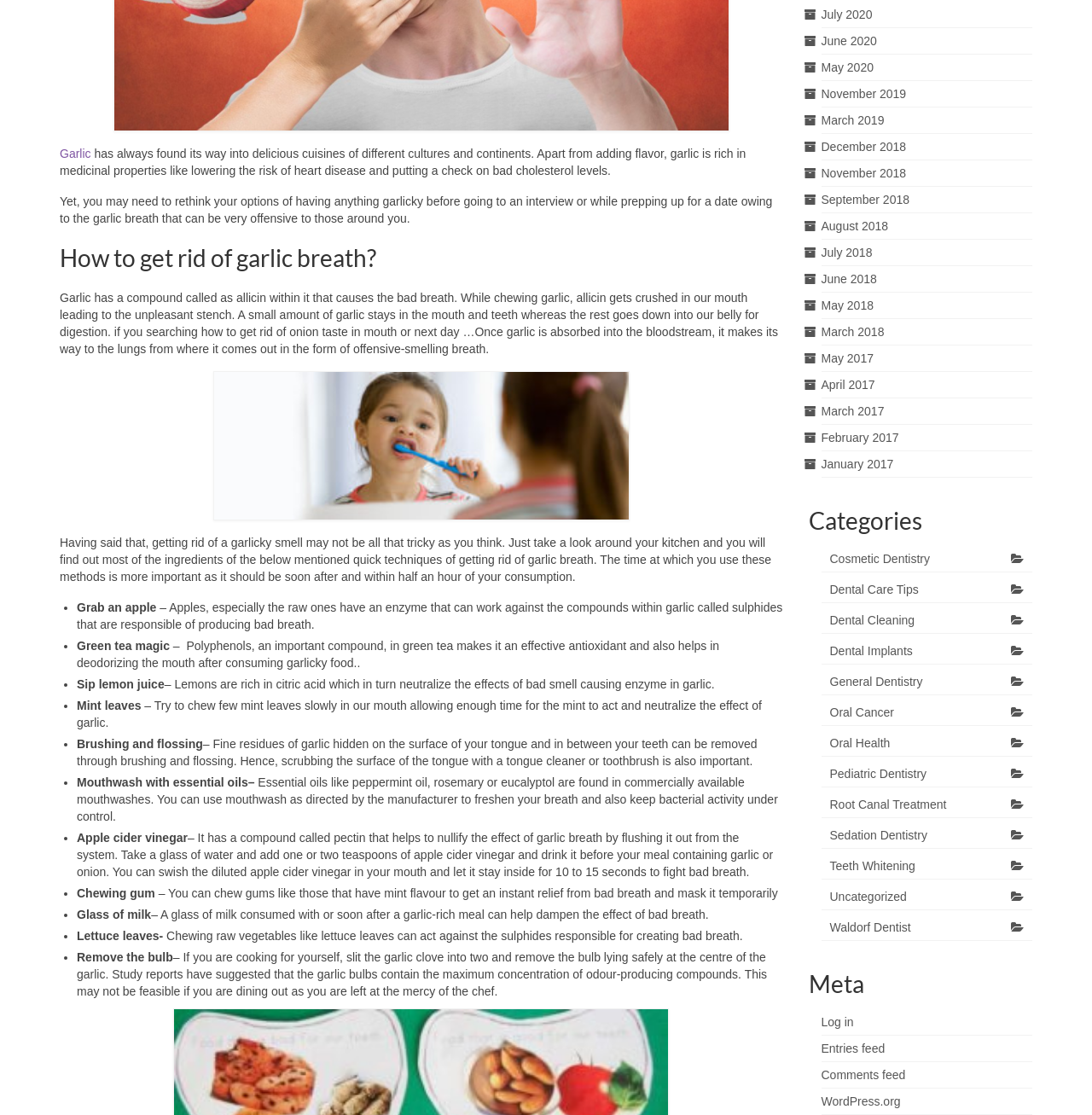Provide the bounding box coordinates of the UI element that matches the description: "Christian Ministry Alliance".

None